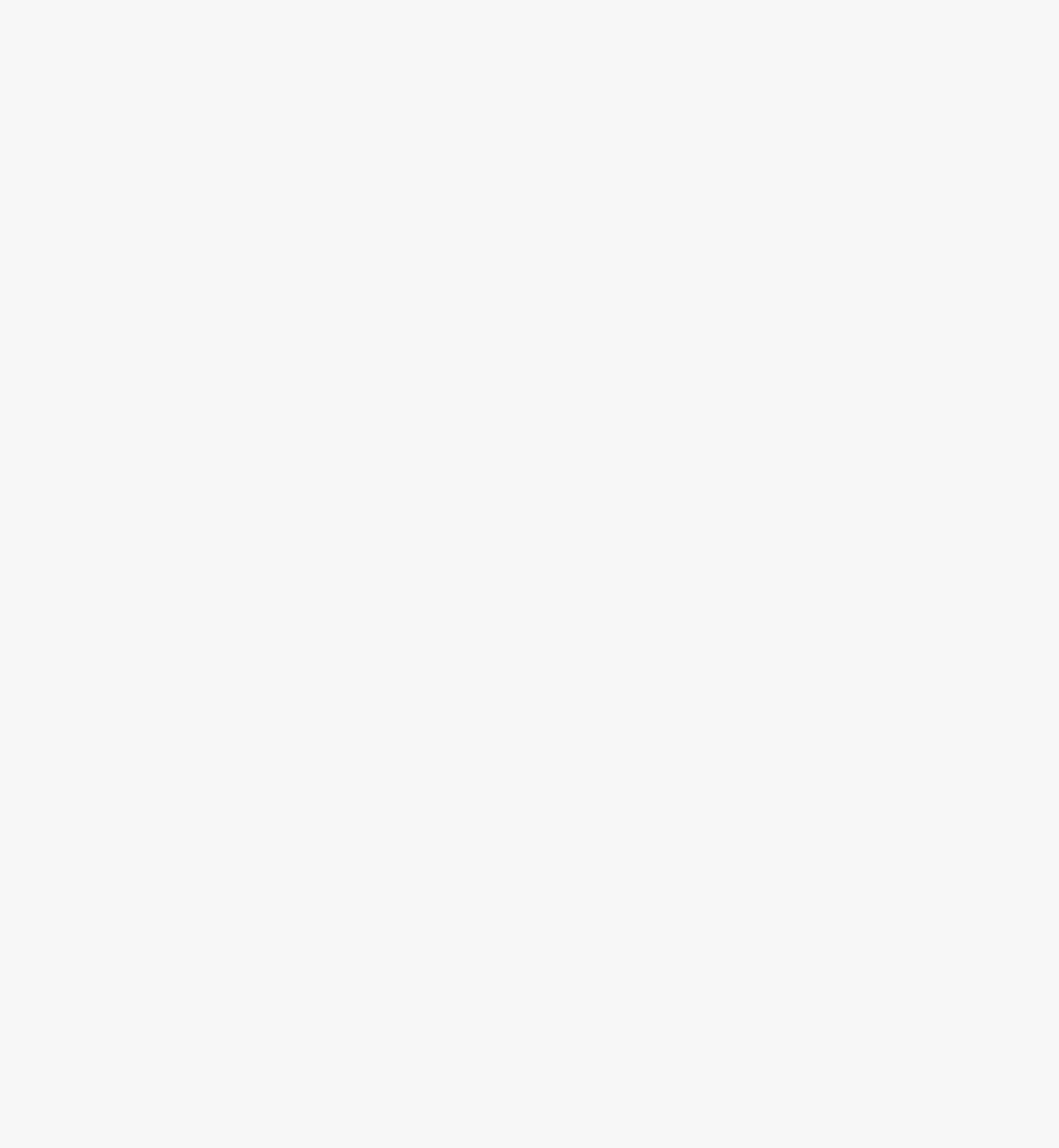Highlight the bounding box coordinates of the region I should click on to meet the following instruction: "Check related stories".

[0.2, 0.52, 0.301, 0.535]